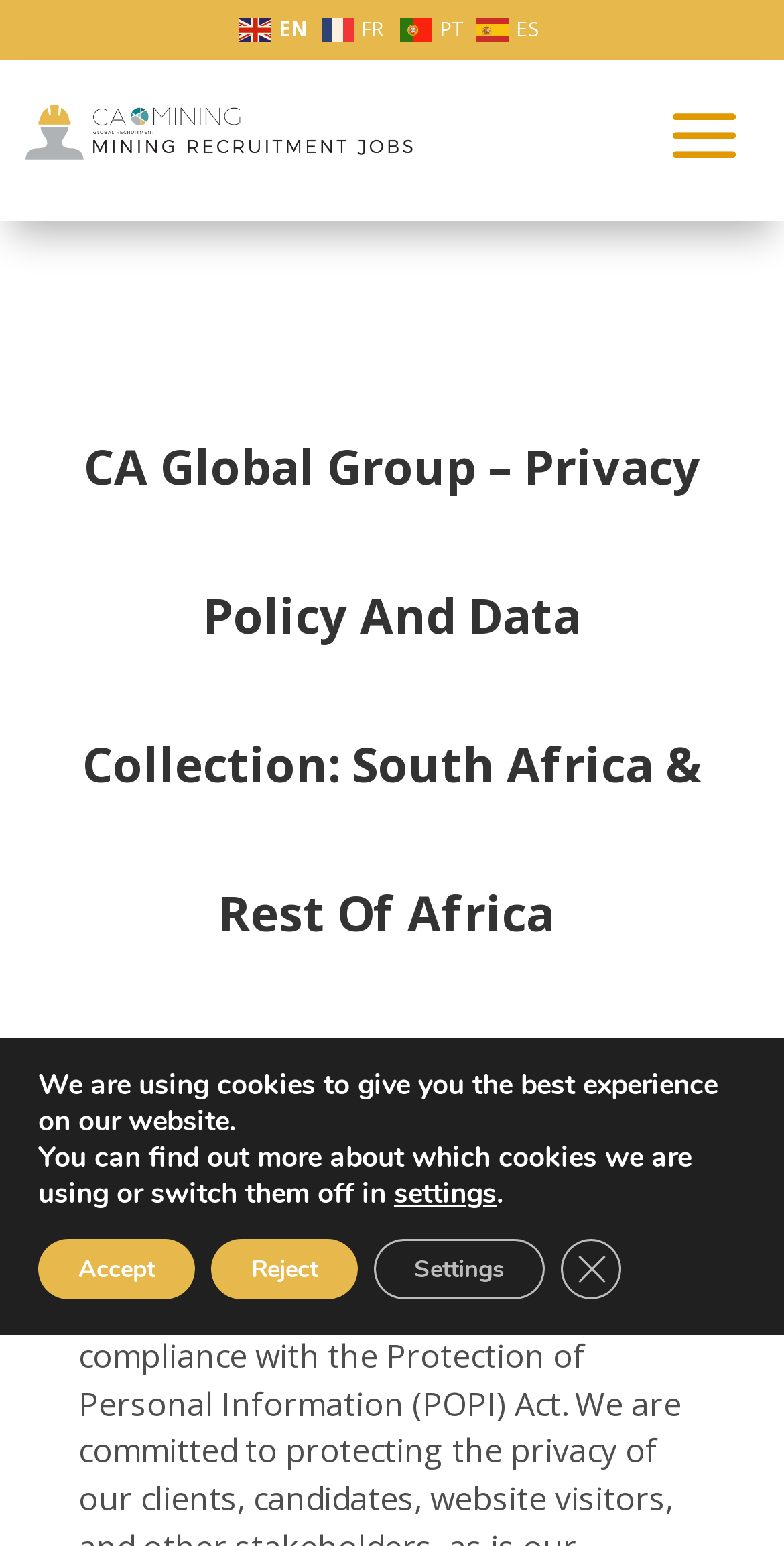Respond to the question with just a single word or phrase: 
What is the region scope of the privacy policy?

South Africa & Rest of Africa